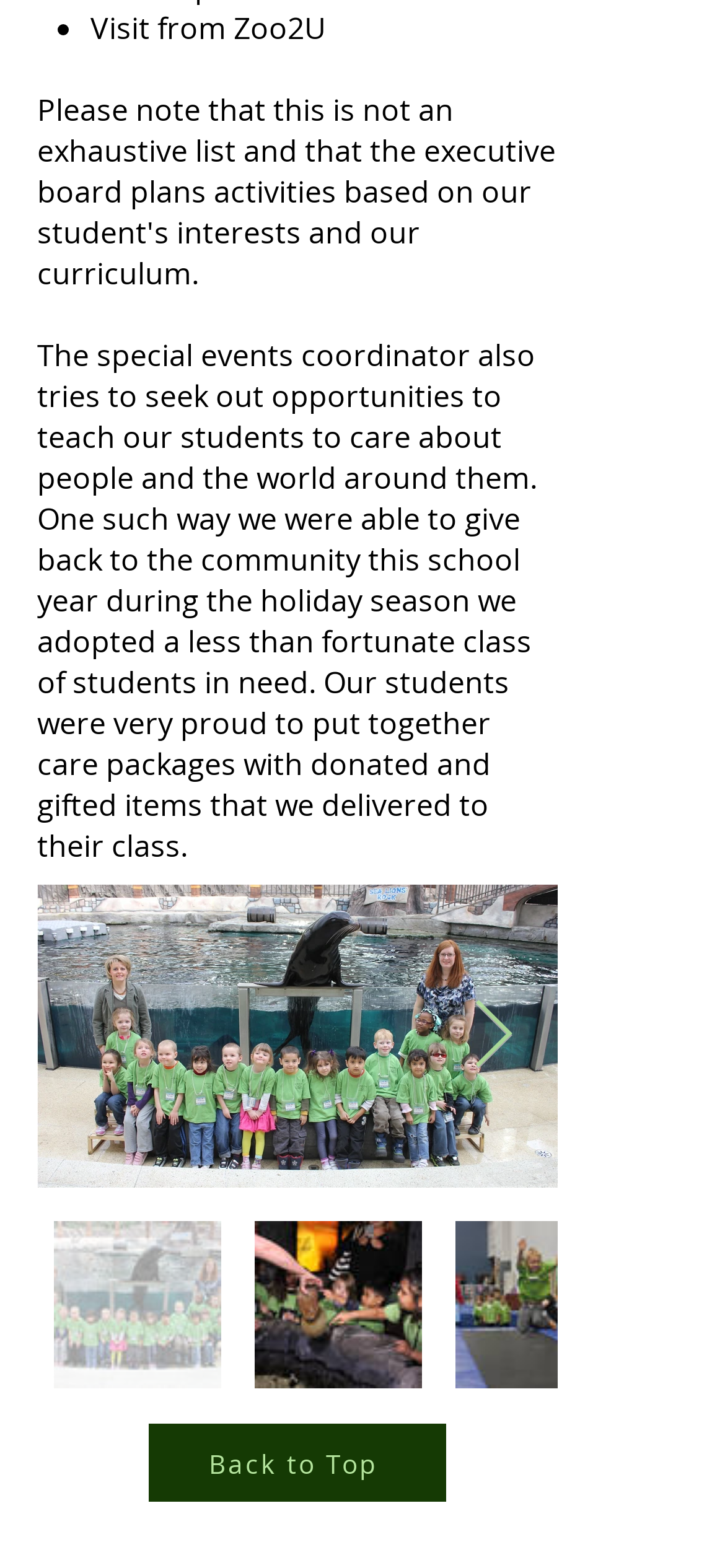Use a single word or phrase to answer the following:
Is there an image on the 'Next Item' button?

Yes